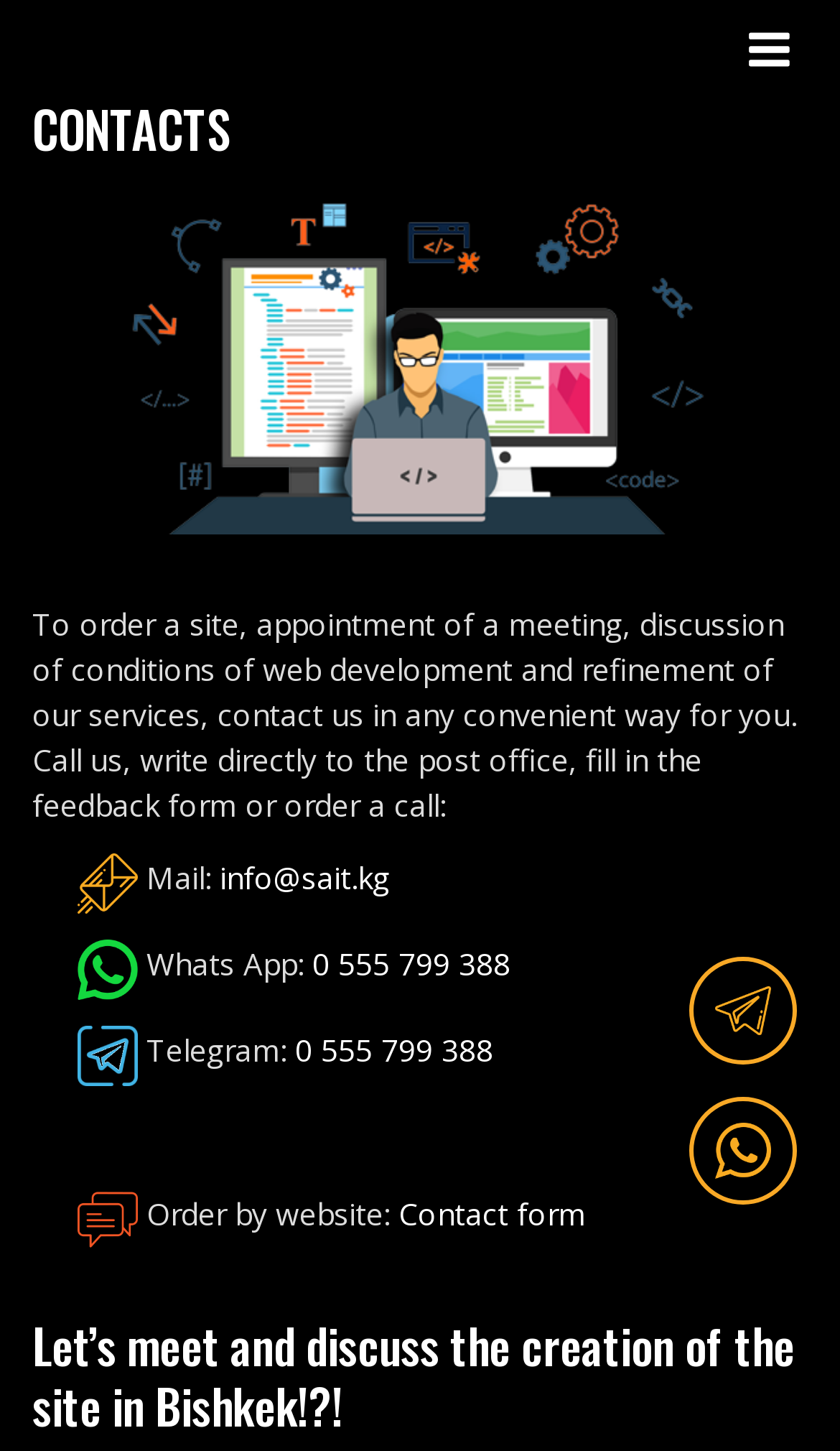What is the phone number for WhatsApp?
Please elaborate on the answer to the question with detailed information.

I found the phone number for WhatsApp by looking at the link '0 555 799 388' which is next to the text 'Whats App:'.